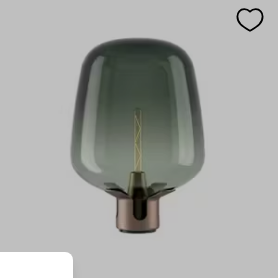How many days does it take for delivery?
Carefully analyze the image and provide a detailed answer to the question.

According to the caption, the lamp is available for delivery within 30 to 40 days, which provides a specific timeframe for customers to expect their product.